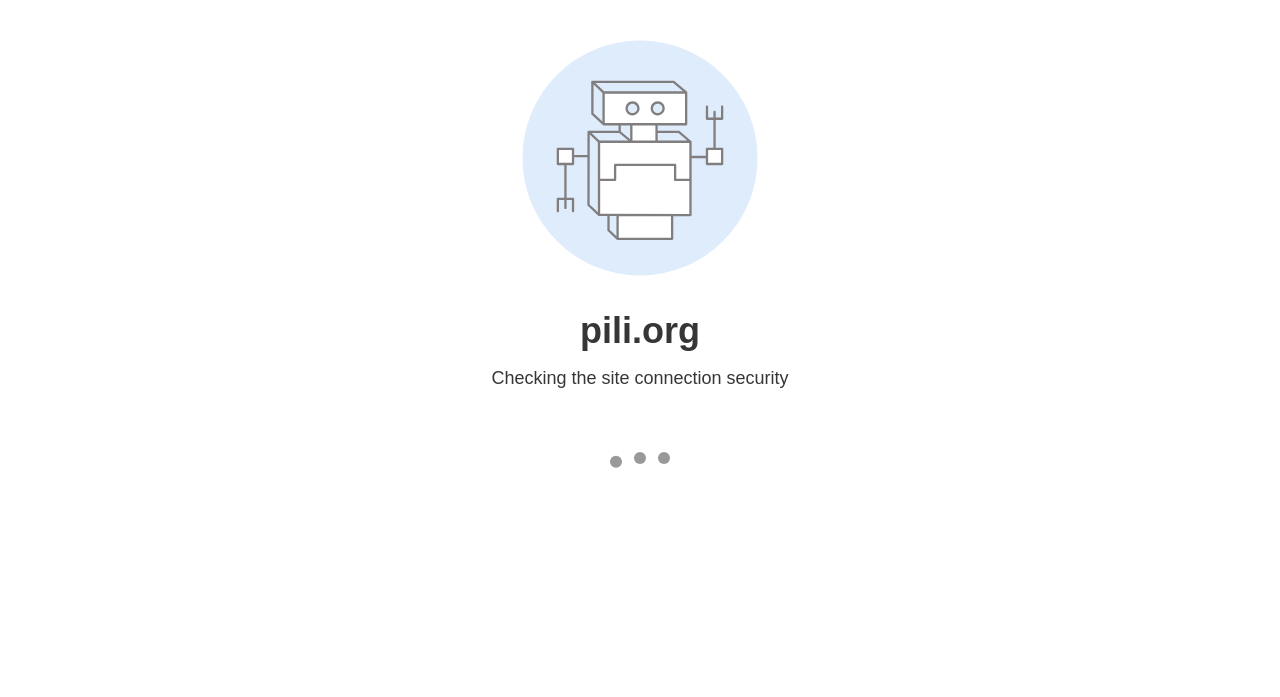Refer to the screenshot and give an in-depth answer to this question: What is the organization's name?

I determined the organization's name by looking at the logo link and image elements at the top of the webpage, which both have the text 'Public Interest Law Initiative (PILI)'. This suggests that the organization's name is Public Interest Law Initiative, and it is commonly referred to as PILI.